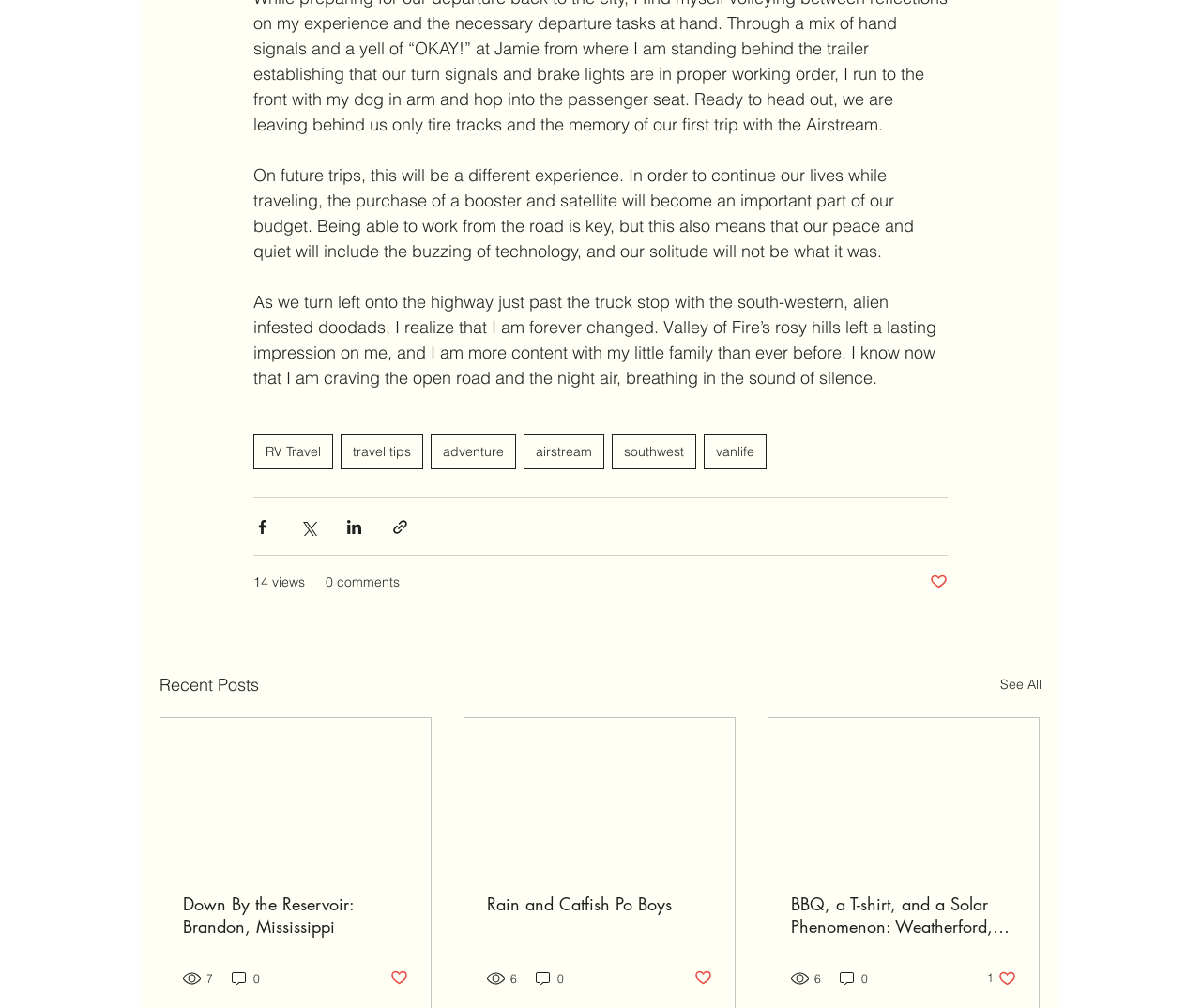Using the elements shown in the image, answer the question comprehensively: What is the purpose of the buttons with social media icons?

The buttons with social media icons, such as Facebook, Twitter, and LinkedIn, are likely used to share the posts on the webpage with others on those social media platforms.